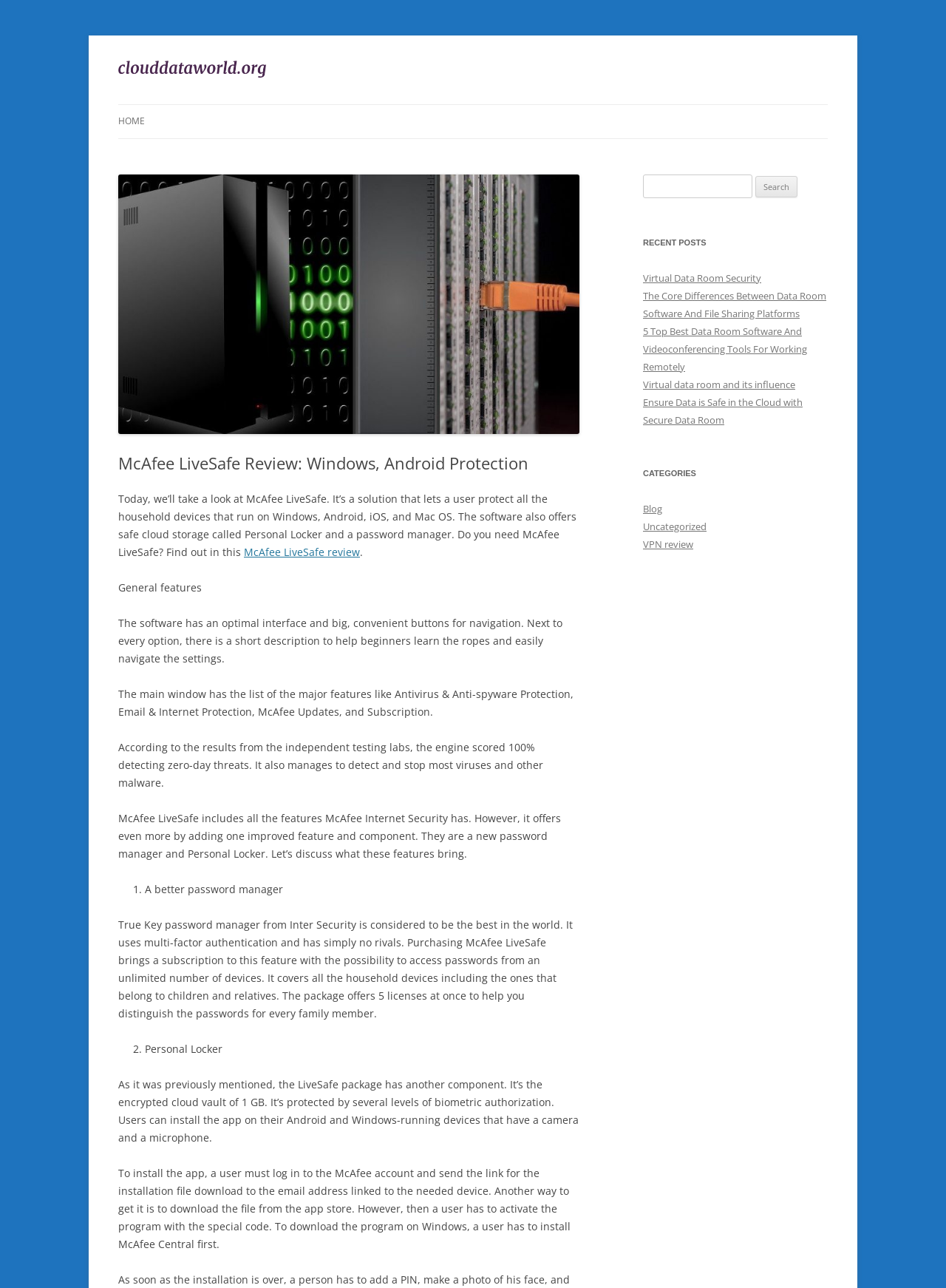Please identify the bounding box coordinates of where to click in order to follow the instruction: "Read the 'McAfee LiveSafe review'".

[0.258, 0.423, 0.38, 0.434]